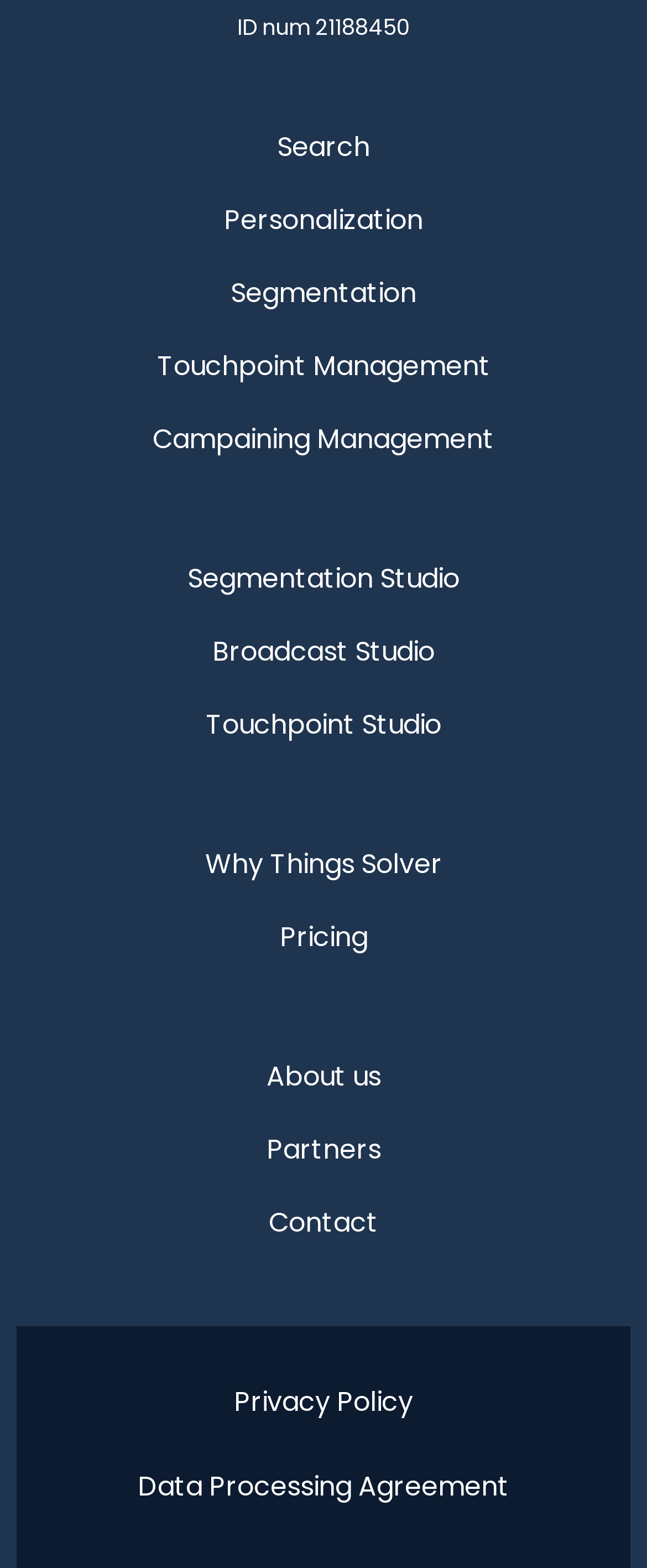Determine the bounding box coordinates (top-left x, top-left y, bottom-right x, bottom-right y) of the UI element described in the following text: Touchpoint Management

[0.051, 0.211, 0.949, 0.258]